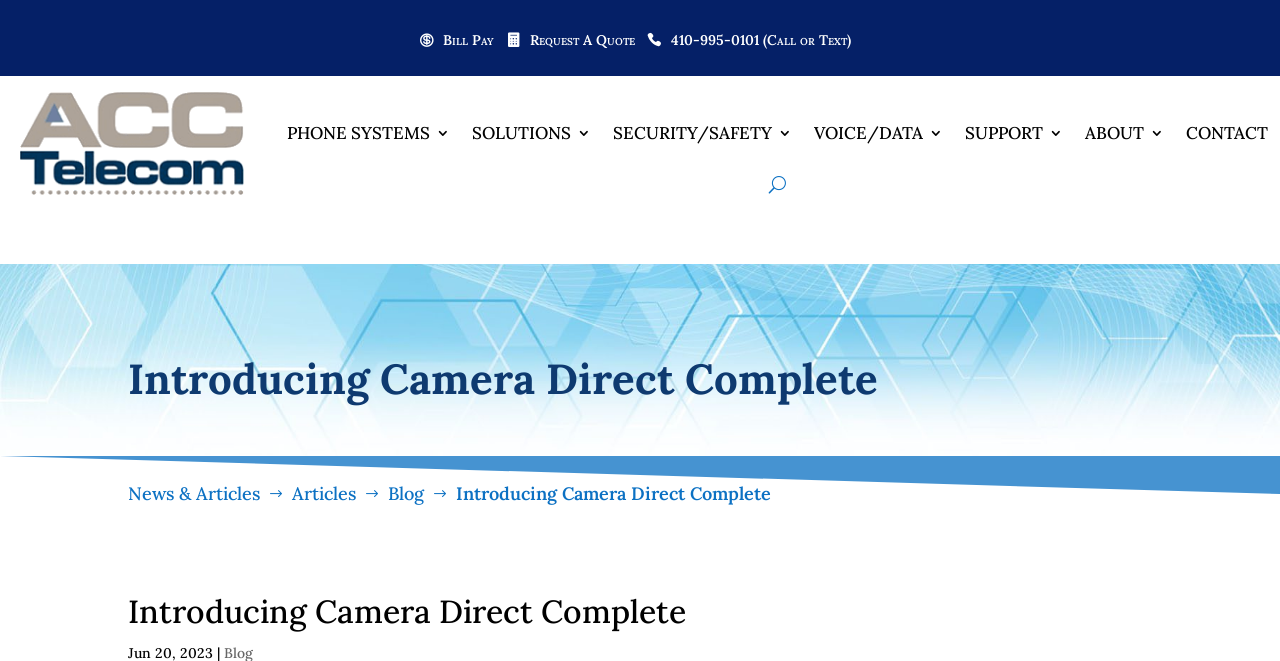Locate the bounding box of the user interface element based on this description: "Phone Systems".

[0.224, 0.139, 0.351, 0.262]